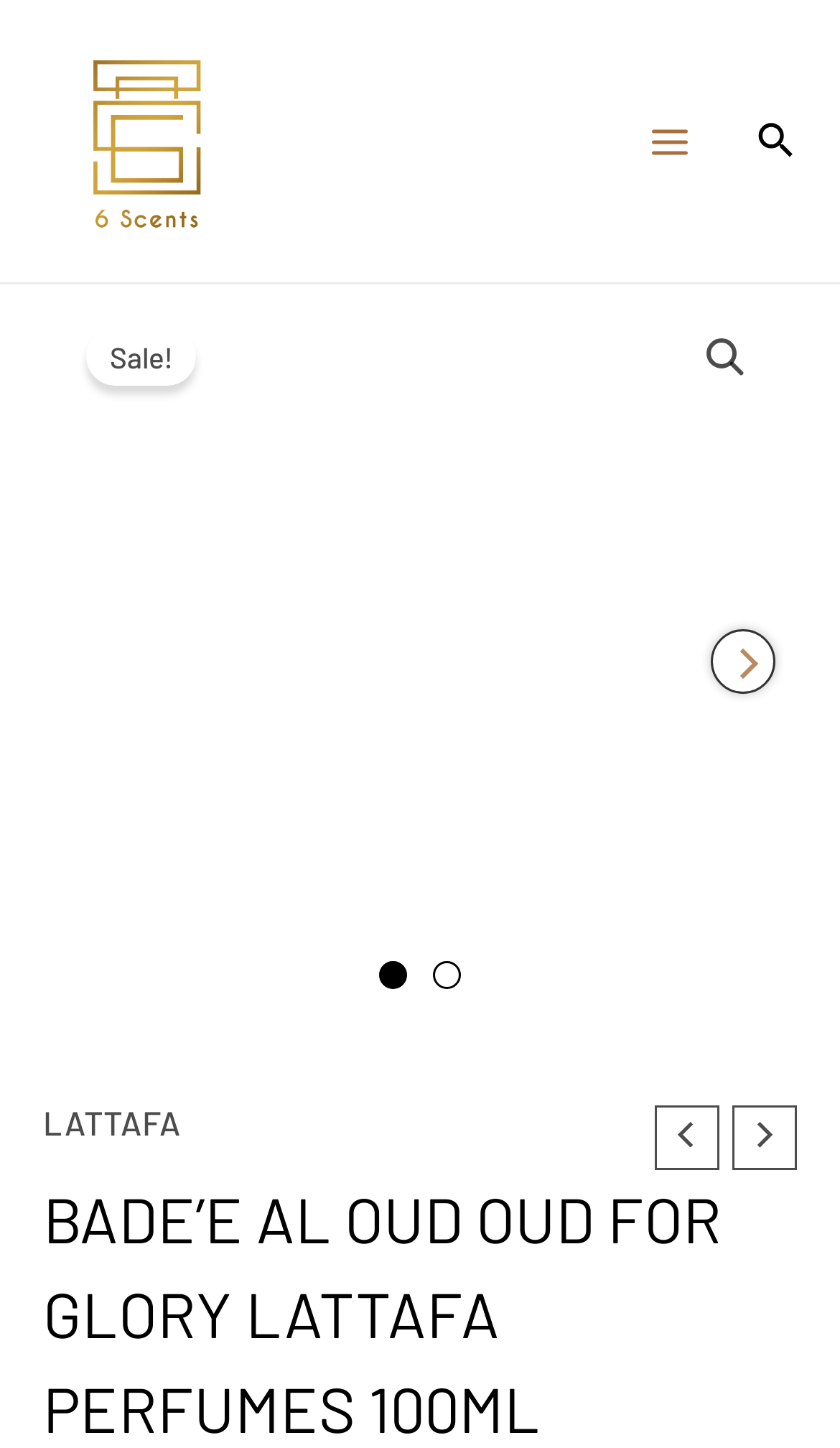From the details in the image, provide a thorough response to the question: What is the text on the bottom left?

The text on the bottom left is 'LATTAFA', which appears to be a brand name or a product category.